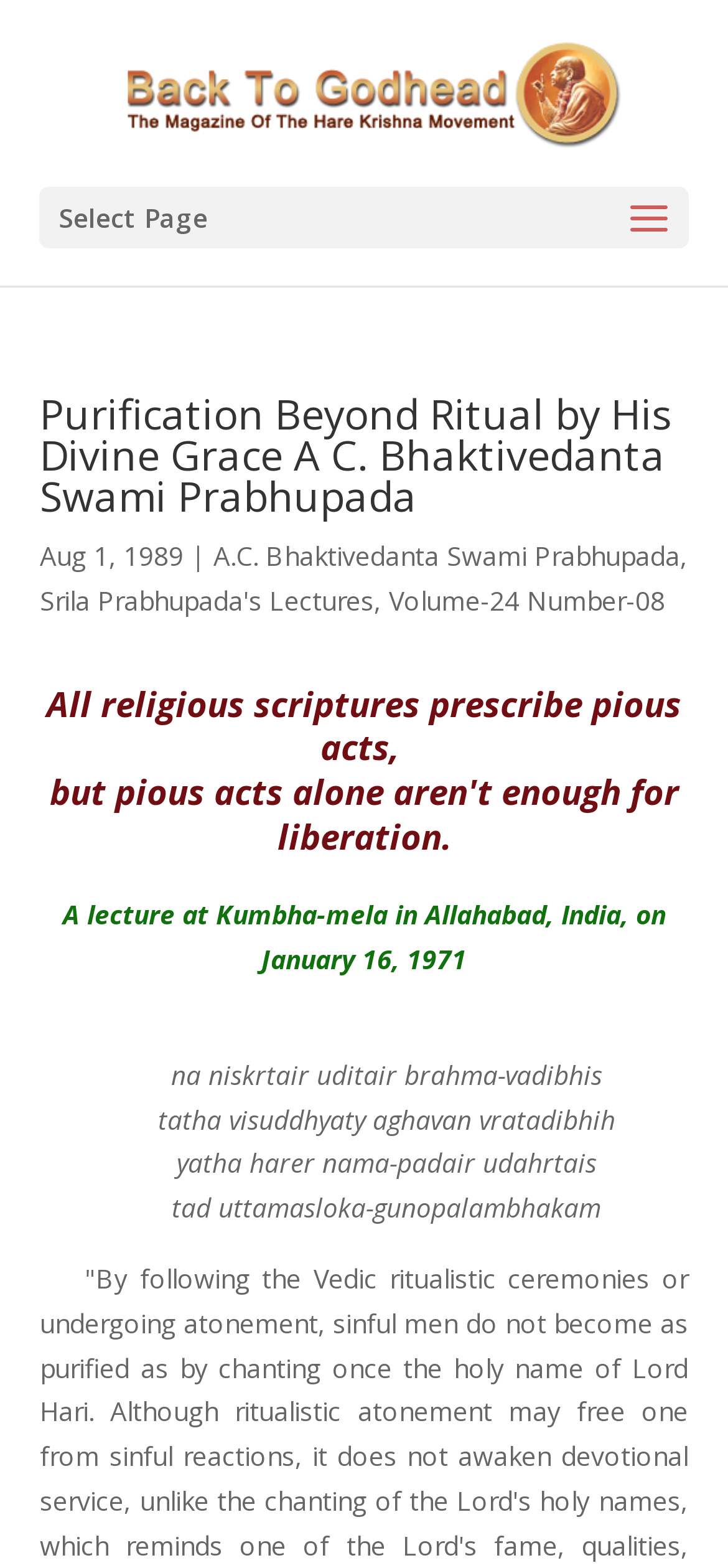Provide a short answer to the following question with just one word or phrase: Where did Srila Prabhupada give this lecture?

Kumbha-mela in Allahabad, India